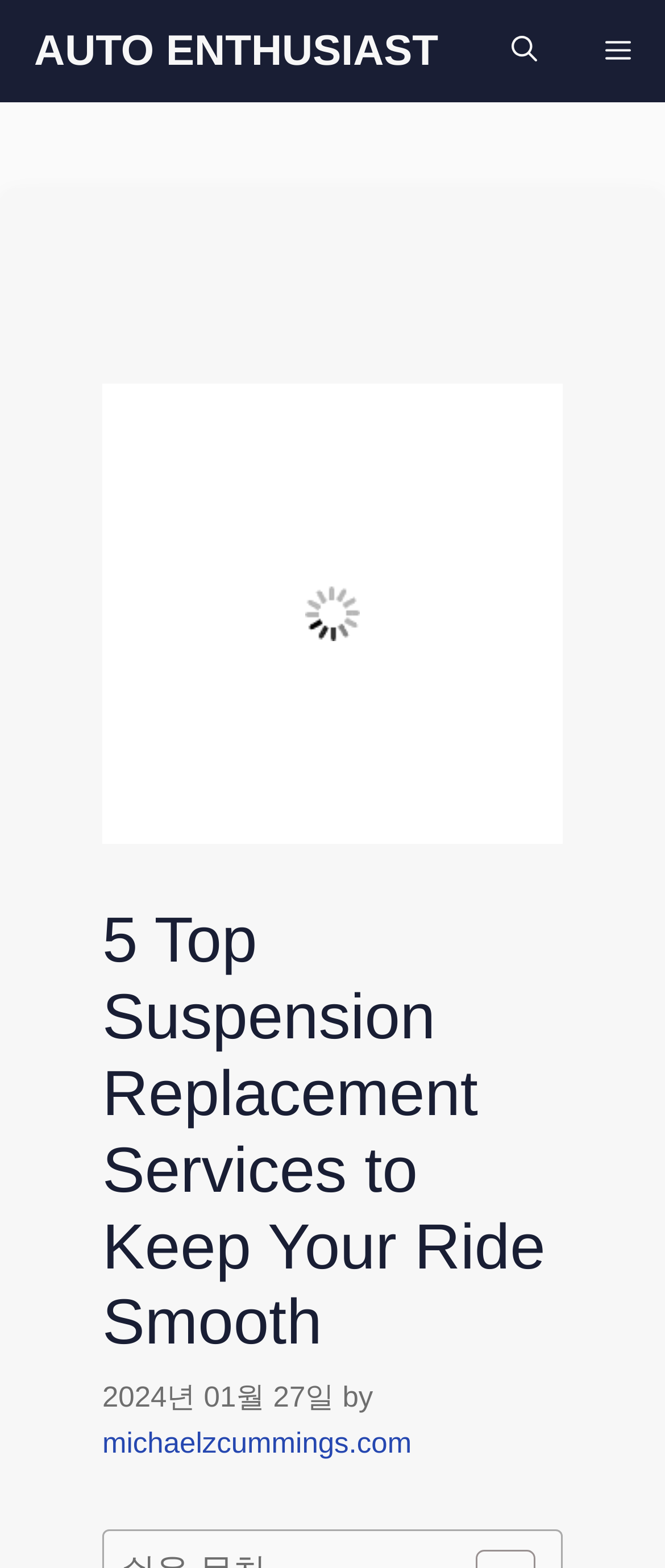What is the topic of the article?
Refer to the screenshot and respond with a concise word or phrase.

Suspension Replacement Services